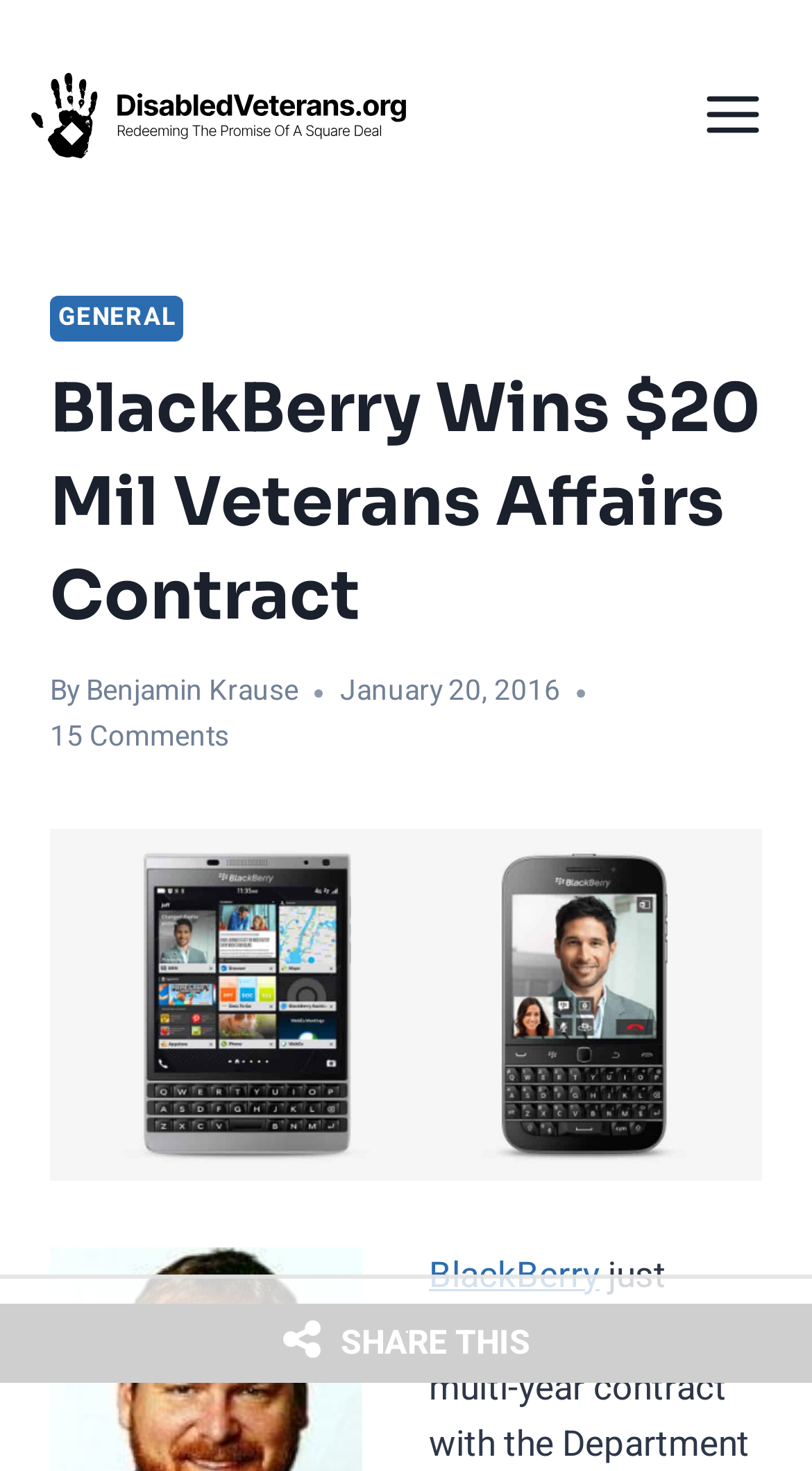How many comments are there on the article?
Please answer the question as detailed as possible.

I found the number of comments by looking at the link with the text '15 Comments', which is located below the main heading.